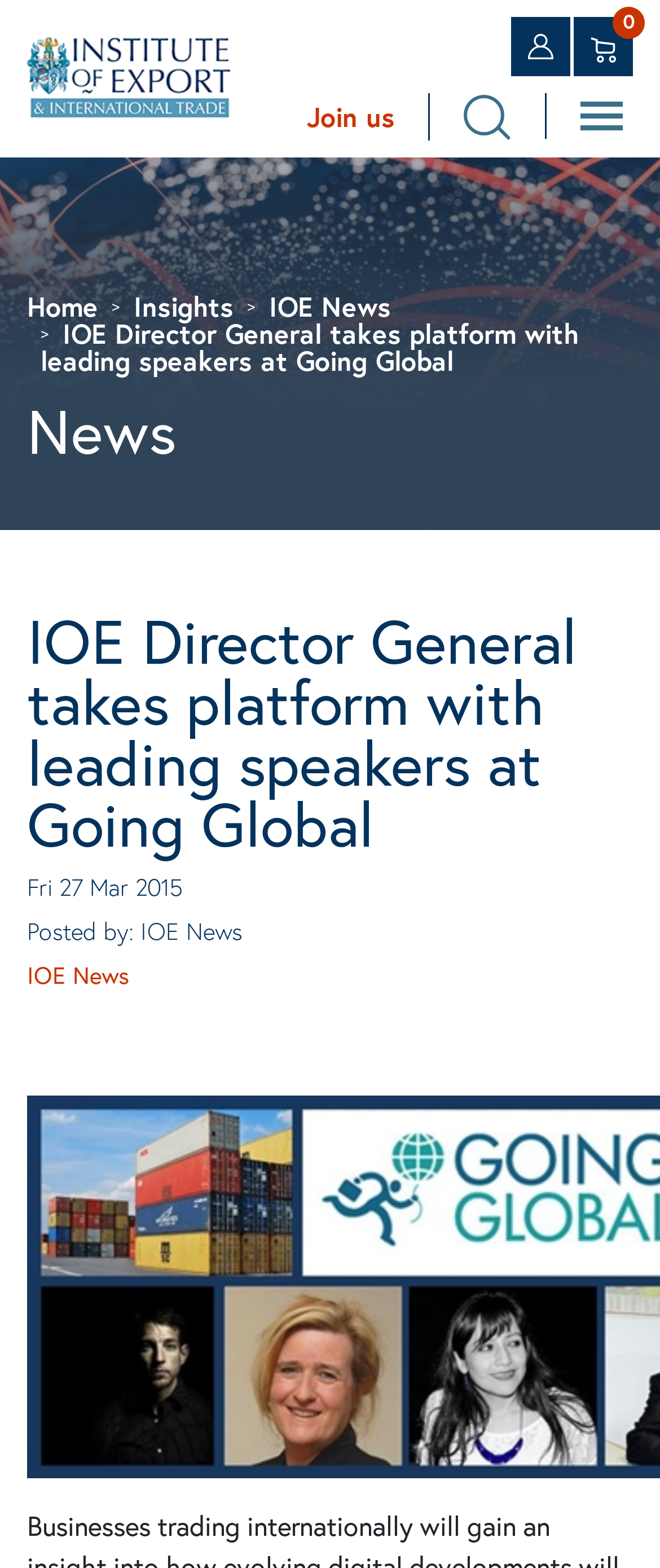Generate a thorough explanation of the webpage's elements.

The webpage appears to be a news article page from the Institute of Education (IOE). At the top left corner, there is an IOE logo, which is an image linked to the IOE website. Next to the logo, there are three small images, each linked to a different page, with the third one being a button.

Below the top section, there is a navigation breadcrumb menu that spans the entire width of the page, containing links to the Home, Insights, and IOE News pages. 

The main content of the page is divided into two sections. The top section has a heading that reads "News" and a subheading that displays the title of the news article, "IOE Director General takes platform with leading speakers at Going Global". 

The bottom section contains the article's details, including the date "Fri 27 Mar 2015" and the author "Posted by: IOE News". There is also a link to the IOE News page. The article's content is not explicitly mentioned, but it is likely to be a news article about the IOE Director General's participation in the Going Global event.